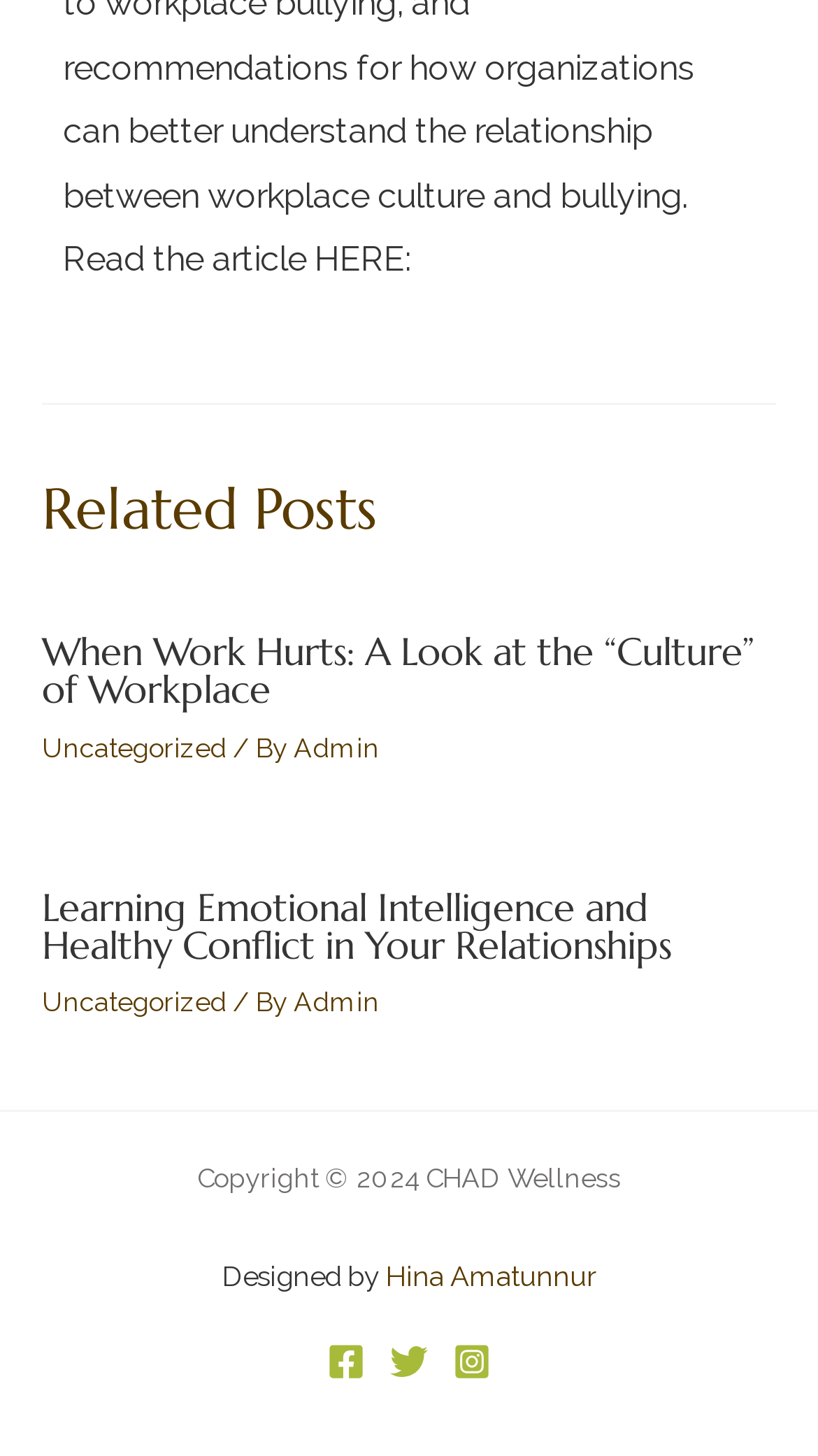Please specify the bounding box coordinates of the clickable region to carry out the following instruction: "visit the Twitter page". The coordinates should be four float numbers between 0 and 1, in the format [left, top, right, bottom].

[0.477, 0.922, 0.523, 0.948]